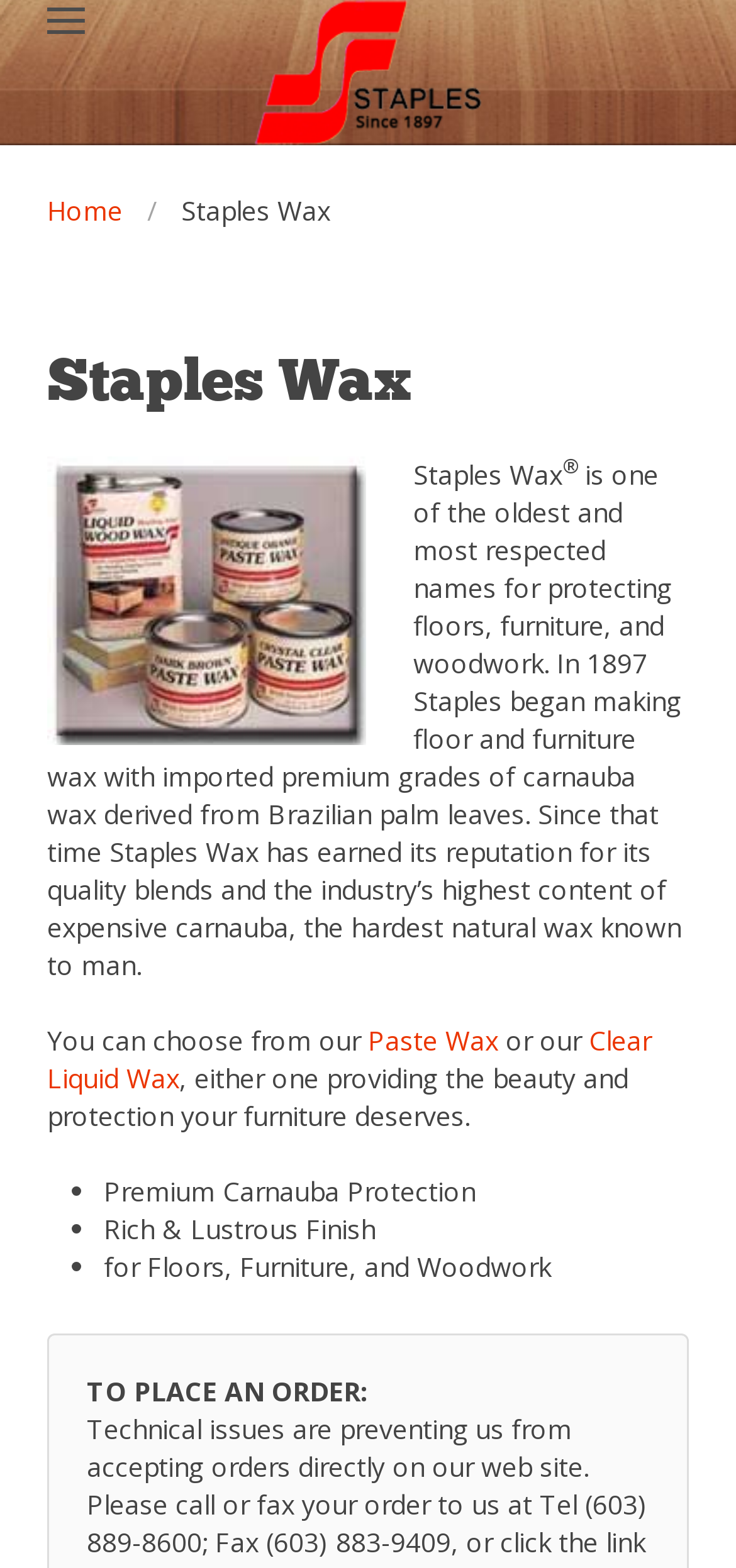How can I place an order for Staples Wax products?
Look at the image and answer the question with a single word or phrase.

TO PLACE AN ORDER: